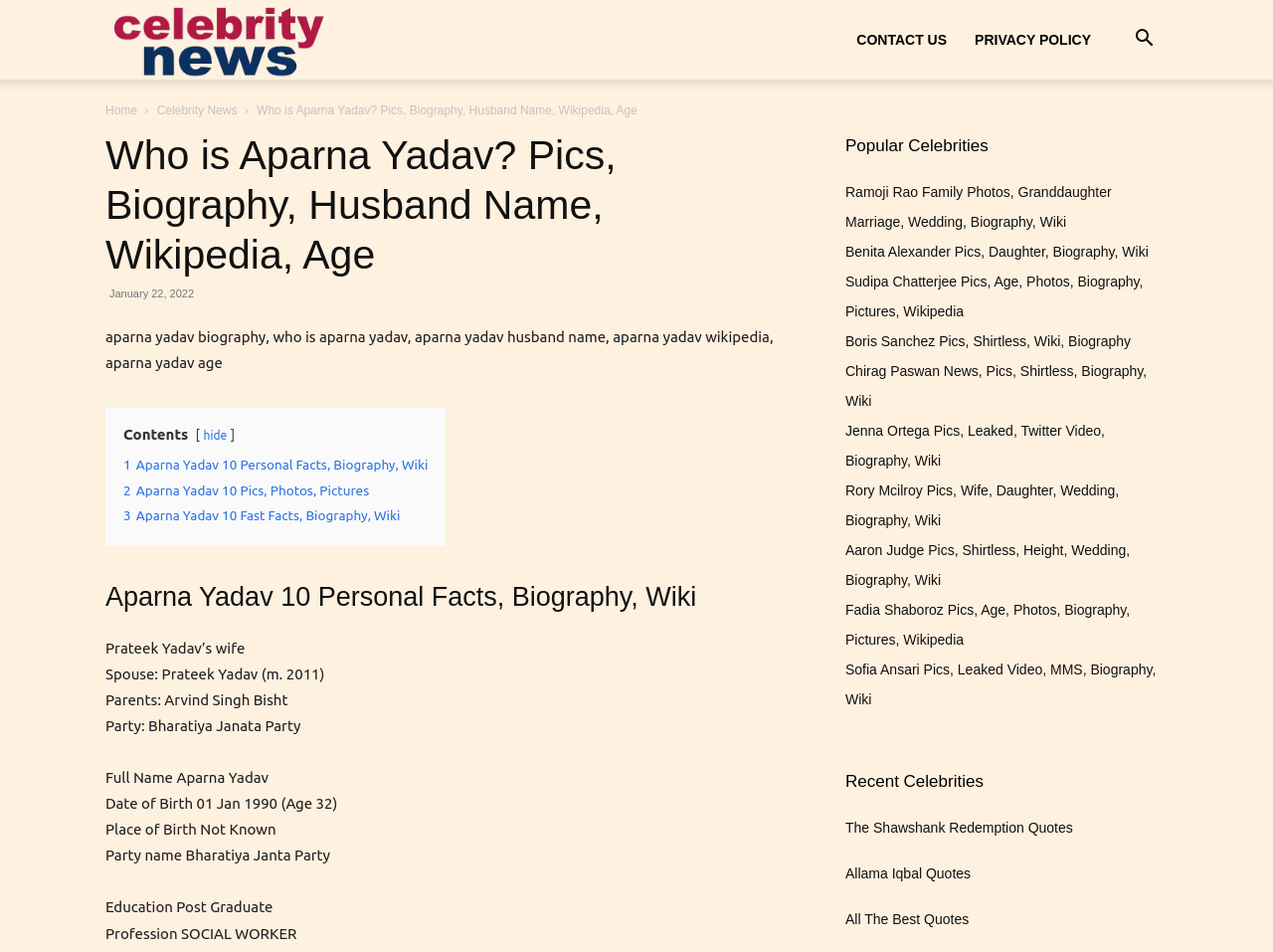For the given element description All The Best Quotes, determine the bounding box coordinates of the UI element. The coordinates should follow the format (top-left x, top-left y, bottom-right x, bottom-right y) and be within the range of 0 to 1.

[0.664, 0.955, 0.761, 0.977]